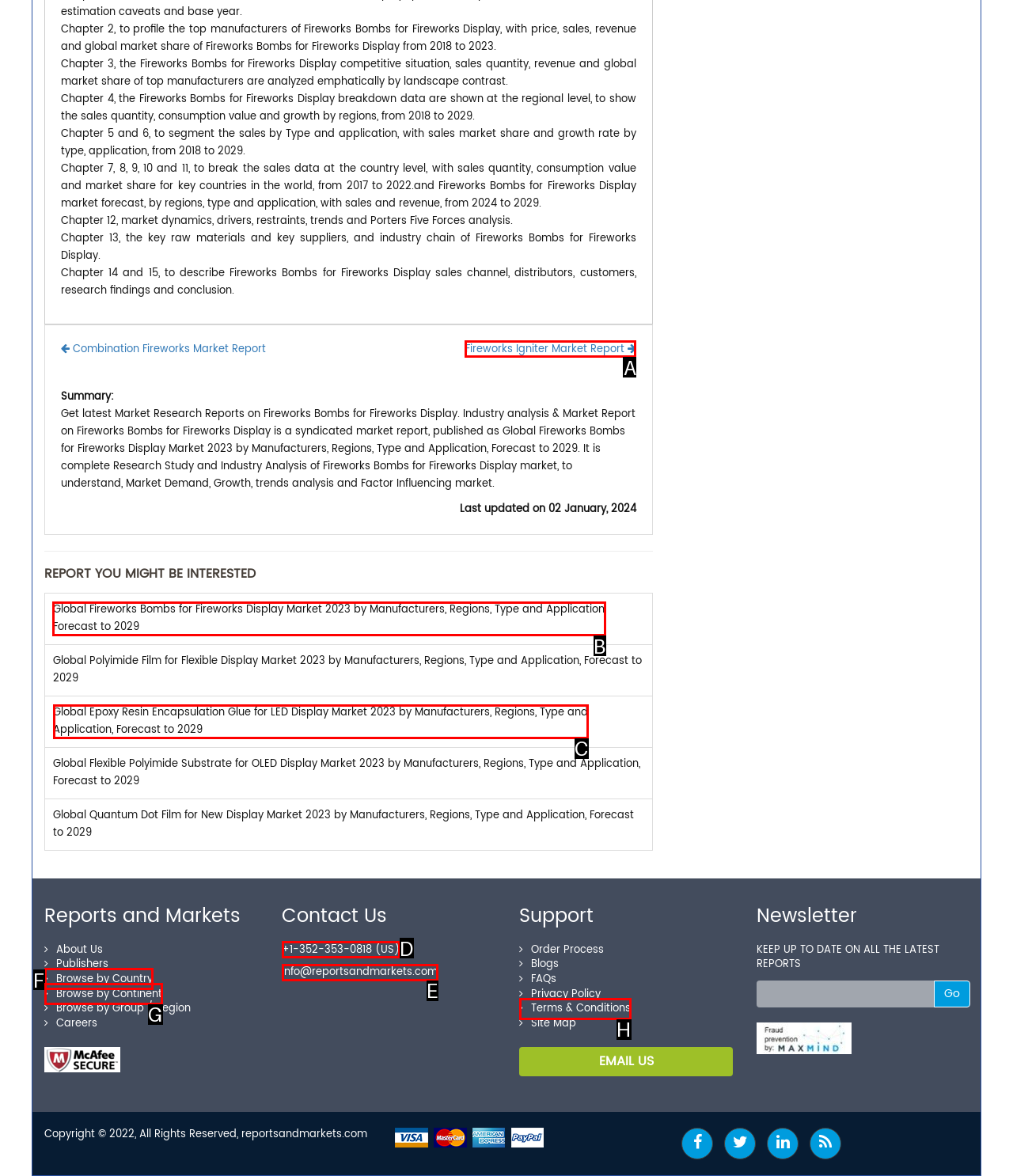Select the correct UI element to complete the task: View the 'Global Fireworks Bombs for Fireworks Display Market 2023 by Manufacturers, Regions, Type and Application, Forecast to 2029' report
Please provide the letter of the chosen option.

B